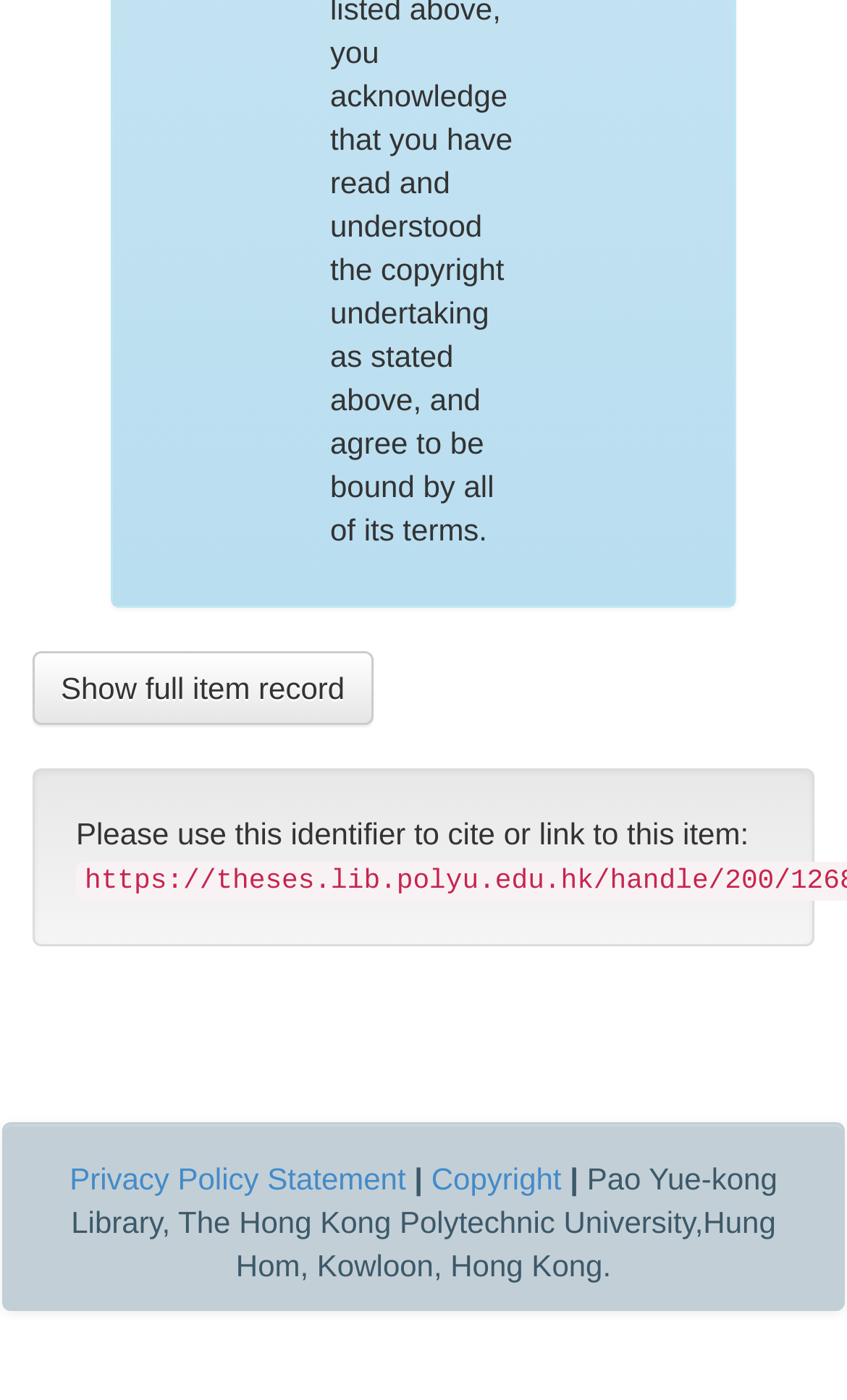Analyze the image and give a detailed response to the question:
What is the citation instruction on the webpage?

The StaticText element 'Please use this identifier to cite or link to this item:' provides instruction on how to cite or link to the item, suggesting that the identifier should be used for this purpose.